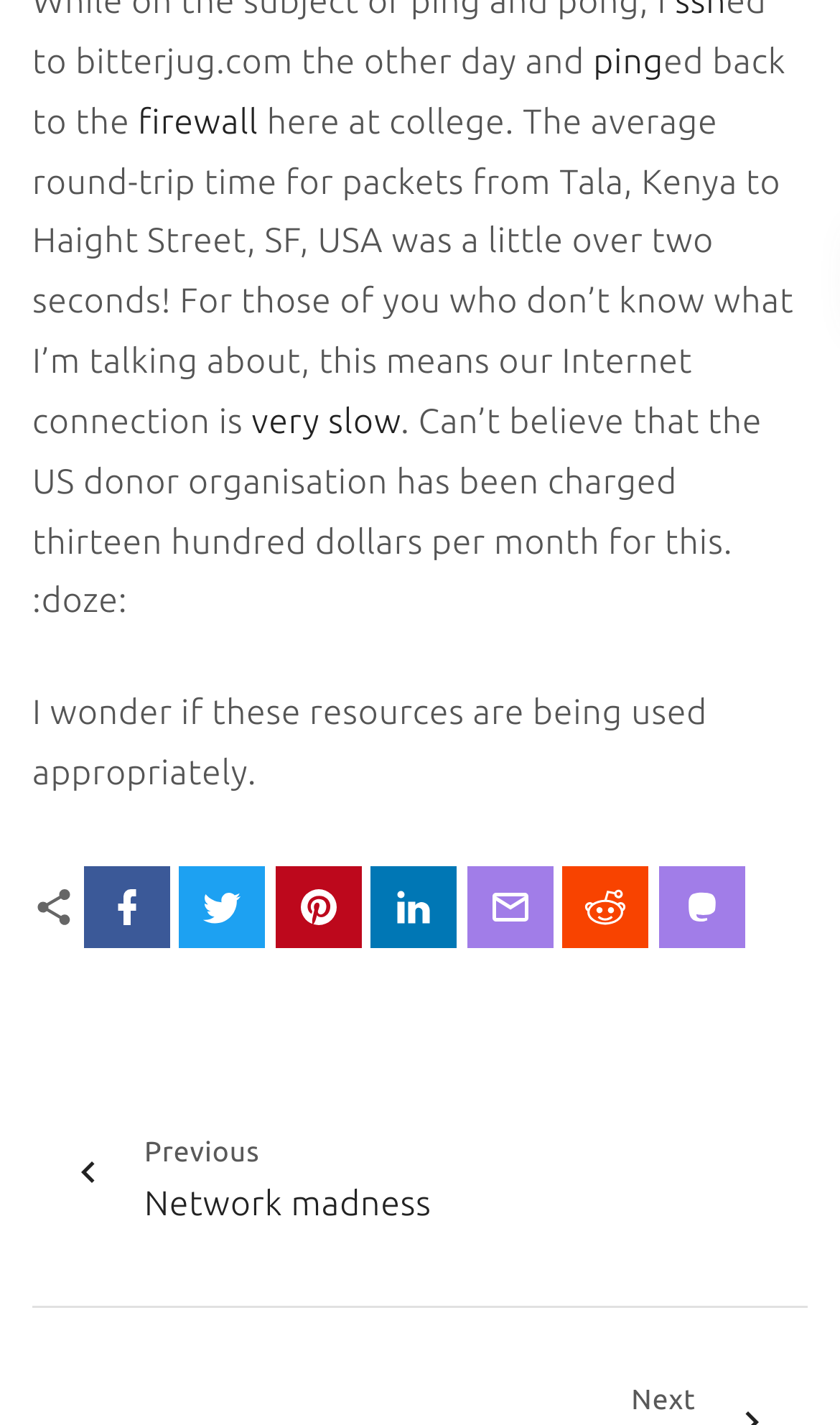Identify the bounding box coordinates necessary to click and complete the given instruction: "visit firewall".

[0.164, 0.072, 0.308, 0.099]